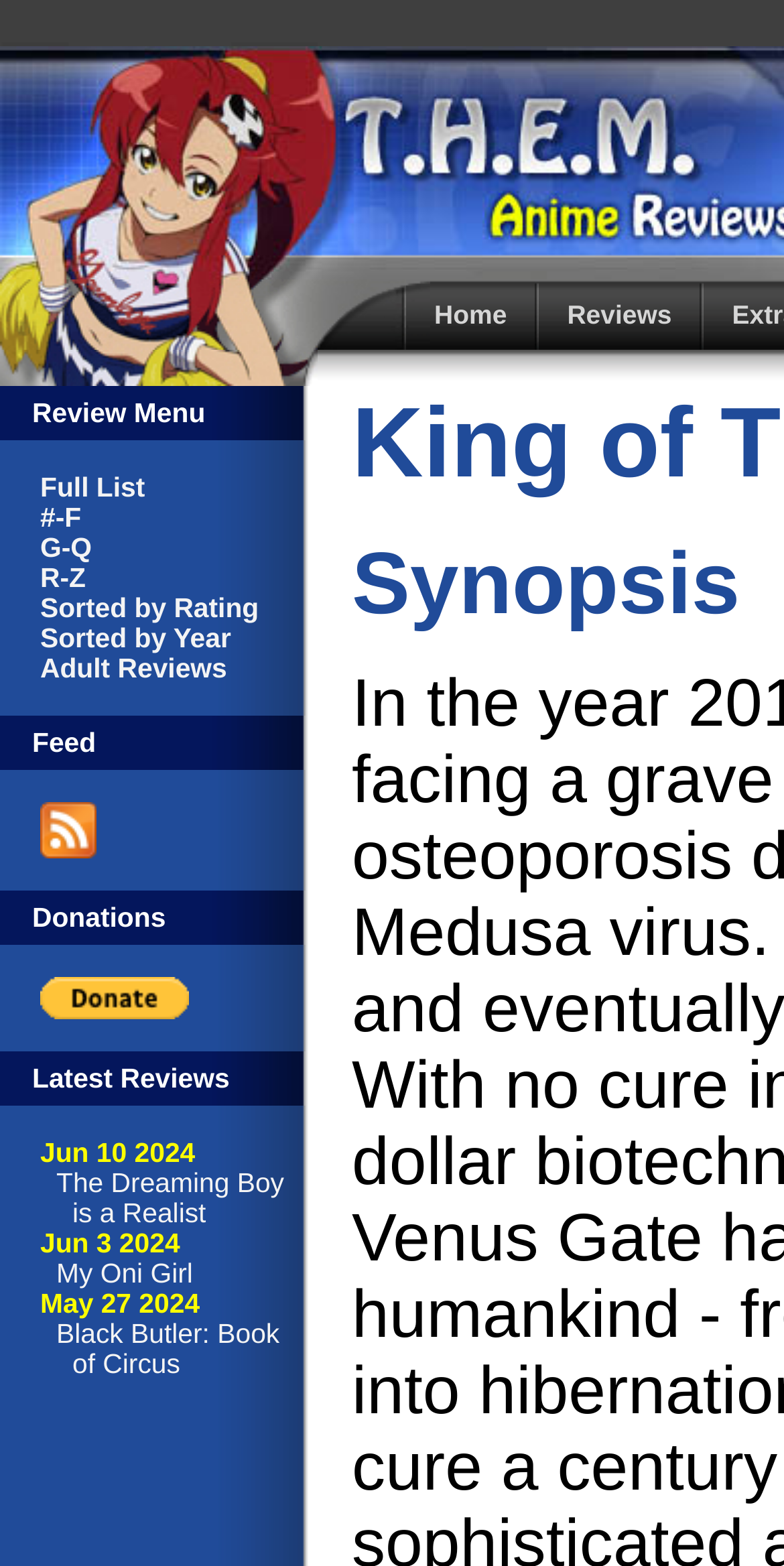Analyze the image and provide a detailed answer to the question: How many links are there in the 'Full List' section?

I examined the 'Full List' section and found 5 links: 'Full List', '#-F', 'G-Q', 'R-Z', and 'Sorted by Rating'.